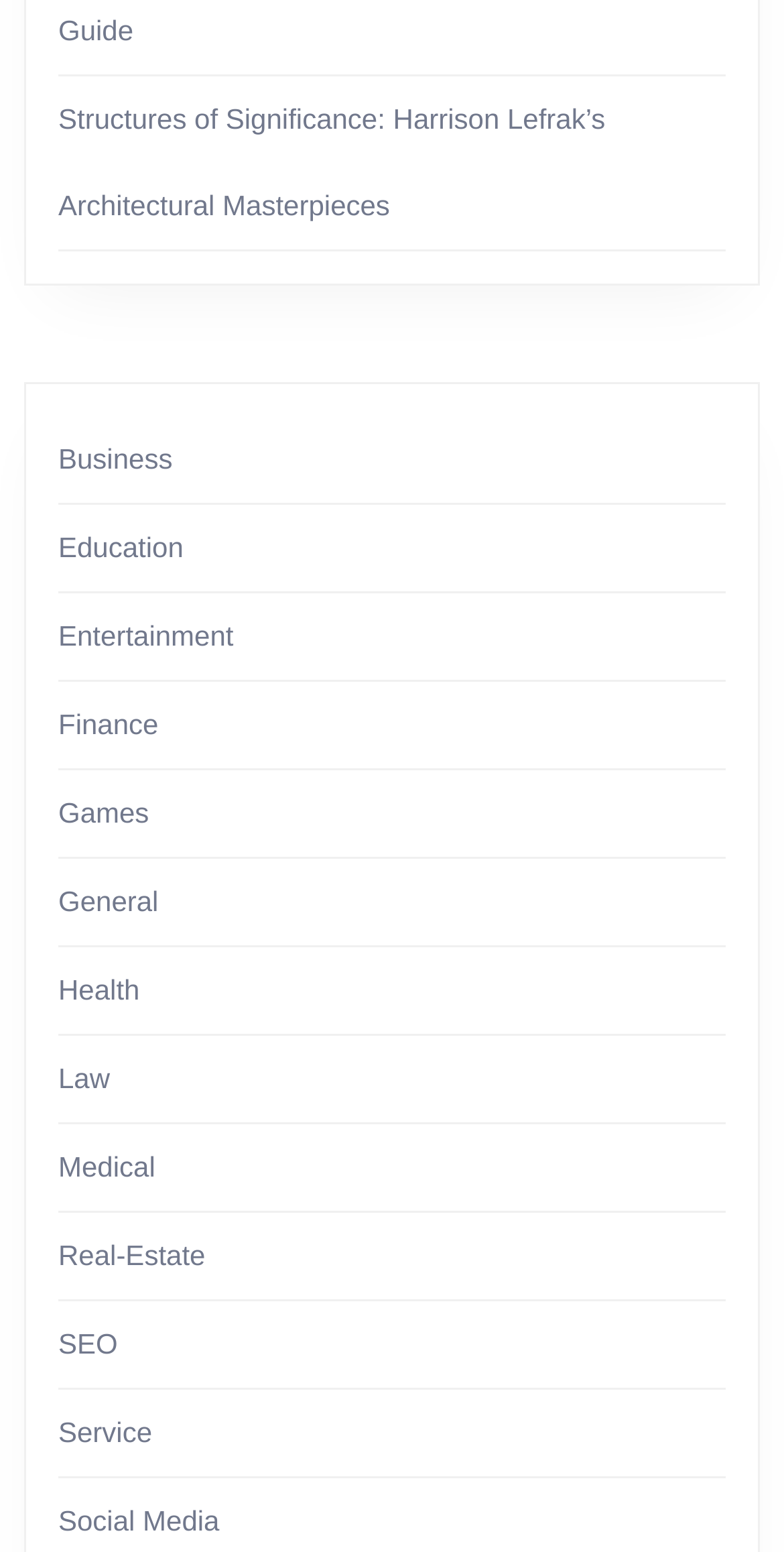Locate the bounding box coordinates of the element I should click to achieve the following instruction: "Discover Real-Estate listings".

[0.074, 0.799, 0.262, 0.819]